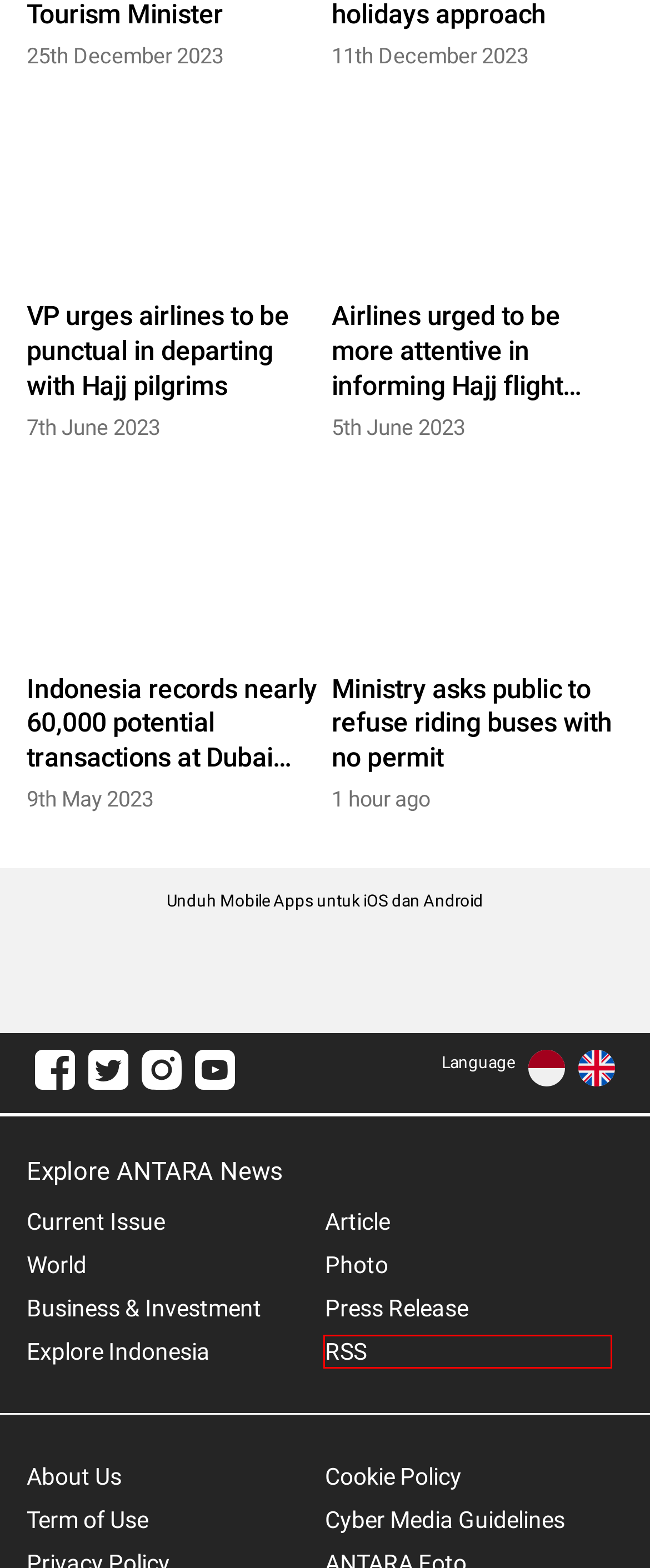You are looking at a webpage screenshot with a red bounding box around an element. Pick the description that best matches the new webpage after interacting with the element in the red bounding box. The possible descriptions are:
A. Ministry asks public to refuse riding buses with no permit - ANTARA News
B. VP urges airlines to be punctual in departing with Hajj pilgrims - ANTARA News
C. ANTARA News - Latest Indonesia News
D. About us
E. Cookie Policy - ANTARA News
F. Term of Use
G. Indonesia records nearly 60,000 potential transactions at Dubai ATM - ANTARA News
H. Cyber Media Guidelines - ANTARA News

C